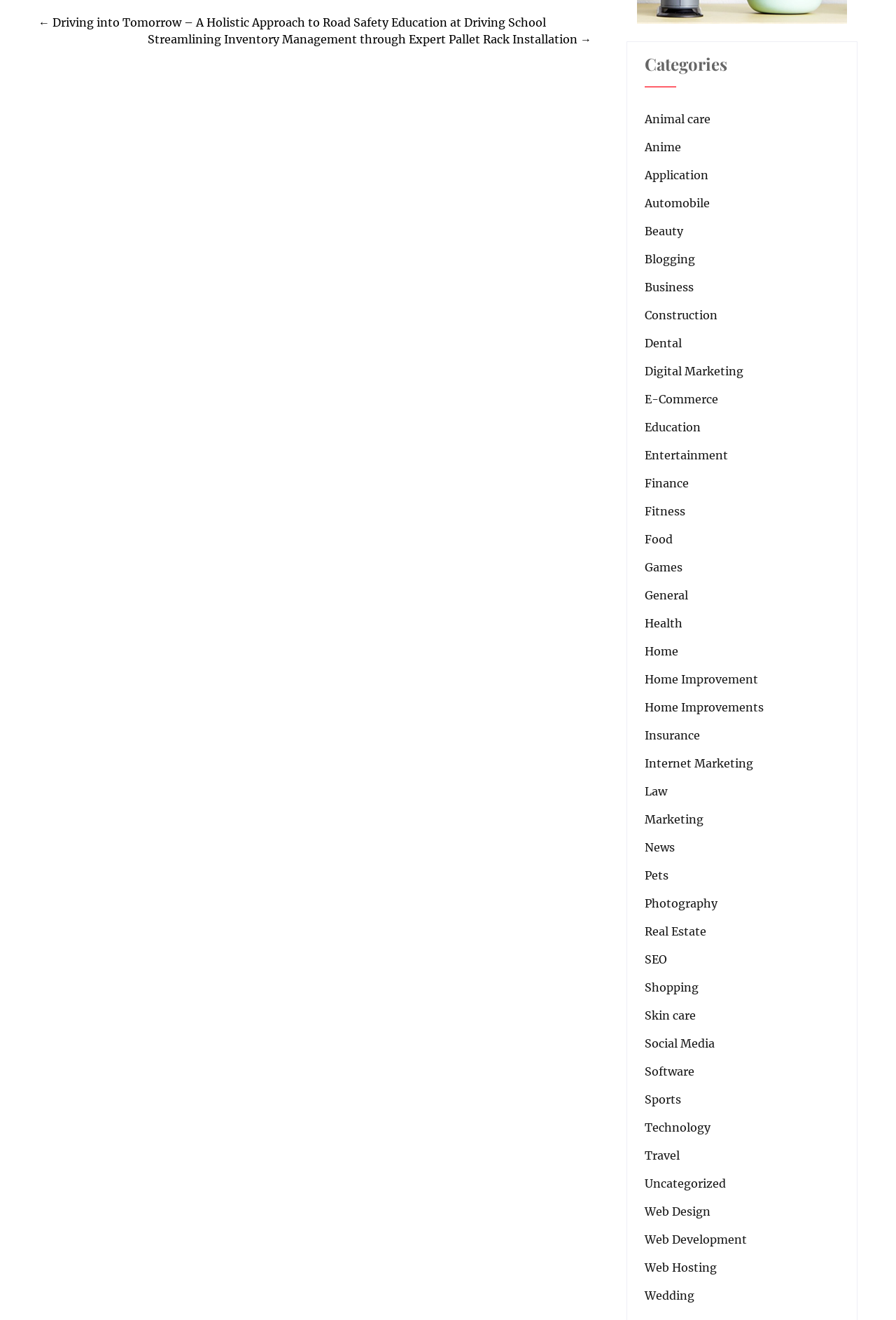Please determine the bounding box coordinates of the element to click in order to execute the following instruction: "go to home page". The coordinates should be four float numbers between 0 and 1, specified as [left, top, right, bottom].

None